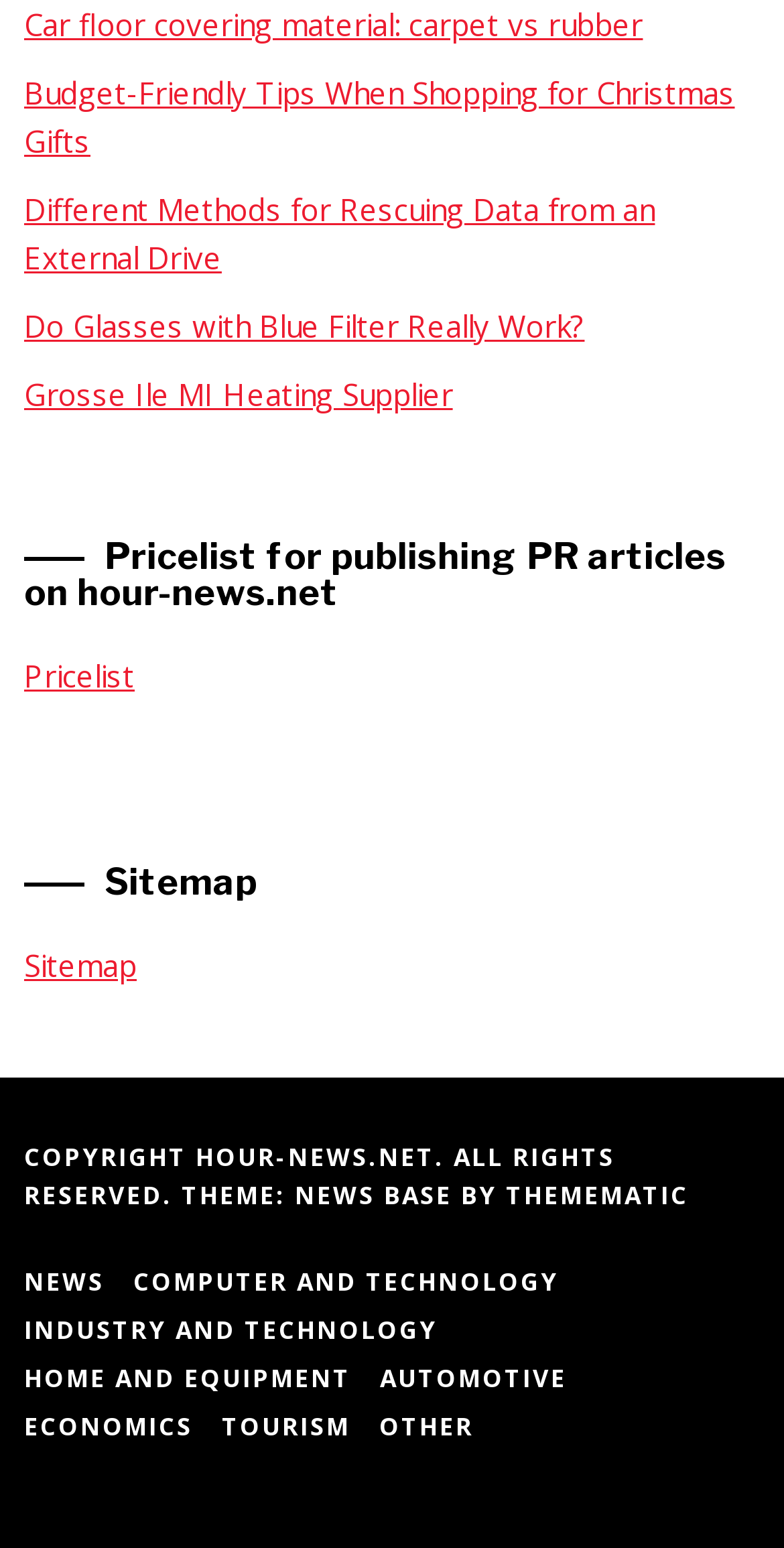Using the provided description: "News Base", find the bounding box coordinates of the corresponding UI element. The output should be four float numbers between 0 and 1, in the format [left, top, right, bottom].

[0.376, 0.761, 0.588, 0.783]